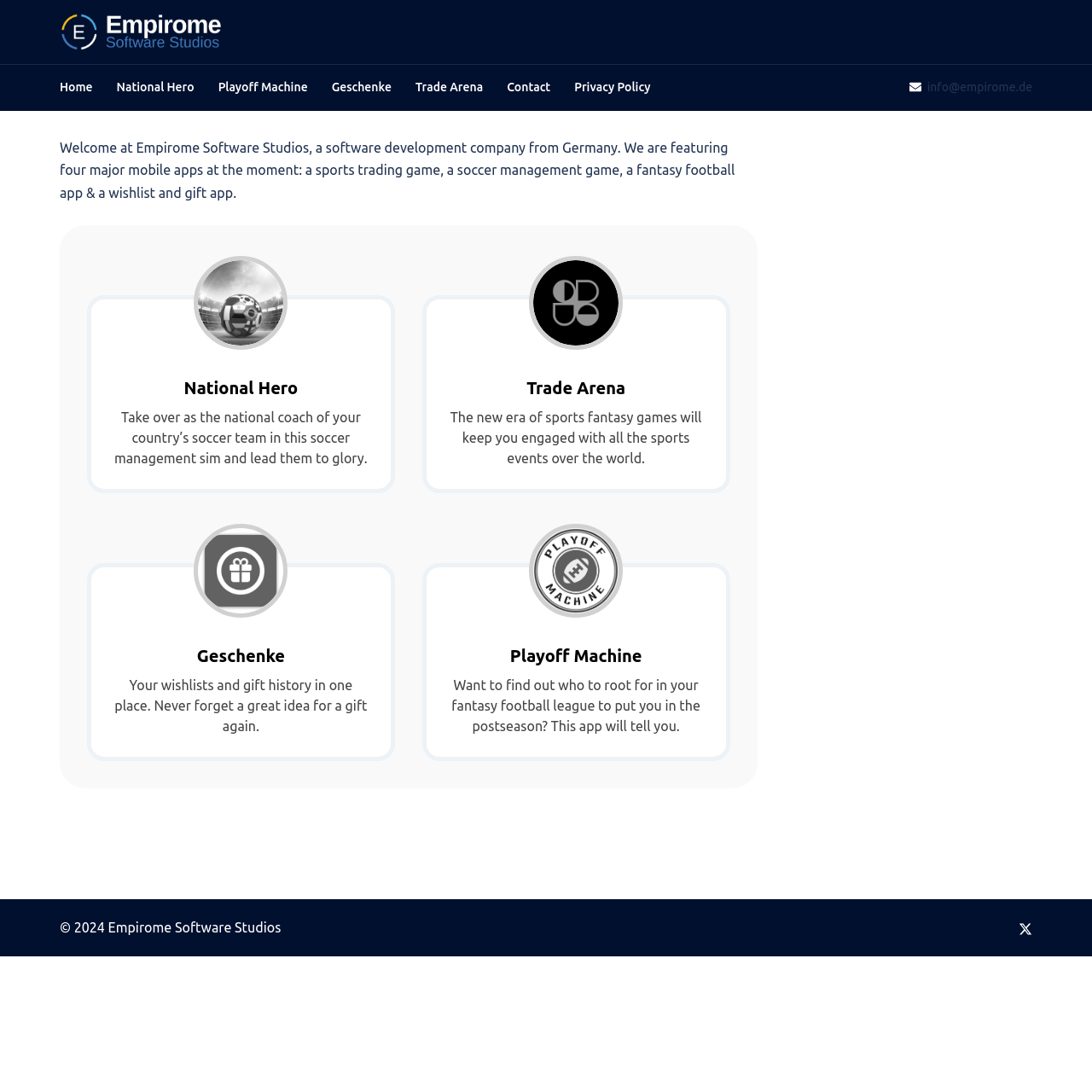Describe every aspect of the webpage comprehensively.

The webpage is for Empirome Software Studios, a software development company from Germany. At the top, there is a logo image and a link with the company name. Below the logo, there is a navigation menu with seven links: Home, National Hero, Playoff Machine, Geschenke, Trade Arena, Contact, and Privacy Policy. These links are aligned horizontally and take up about half of the screen width.

The main content of the page is divided into four sections, each promoting a different mobile app developed by the company. The first section is for National Hero, a soccer management game, and features a heading, a brief description, and a link to learn more. The second section is for Trade Arena, a sports fantasy game, and has a similar layout. The third section is for Geschenke, a wishlist and gift app, and the fourth section is for Playoff Machine, a fantasy football app.

Each section has a heading, a brief description, and a link to learn more. The descriptions provide a brief overview of what each app does. The links to learn more are placed below the descriptions.

At the bottom of the page, there is a copyright notice and a link to the company's Twitter page, accompanied by a Twitter logo image.